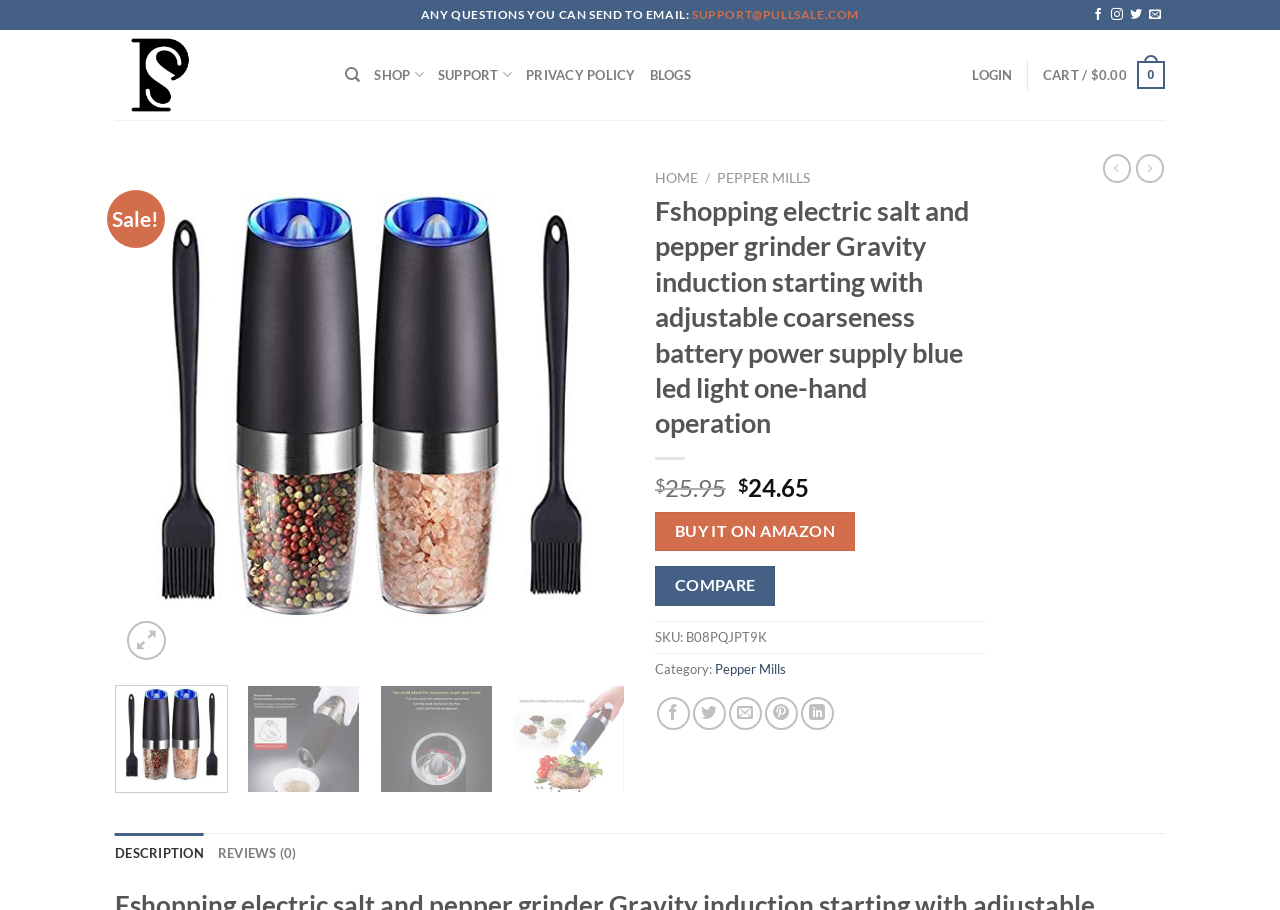Given the description of the UI element: "parent_node: Add to wishlist aria-label="Wishlist"", predict the bounding box coordinates in the form of [left, top, right, bottom], with each value being a float between 0 and 1.

[0.449, 0.187, 0.479, 0.229]